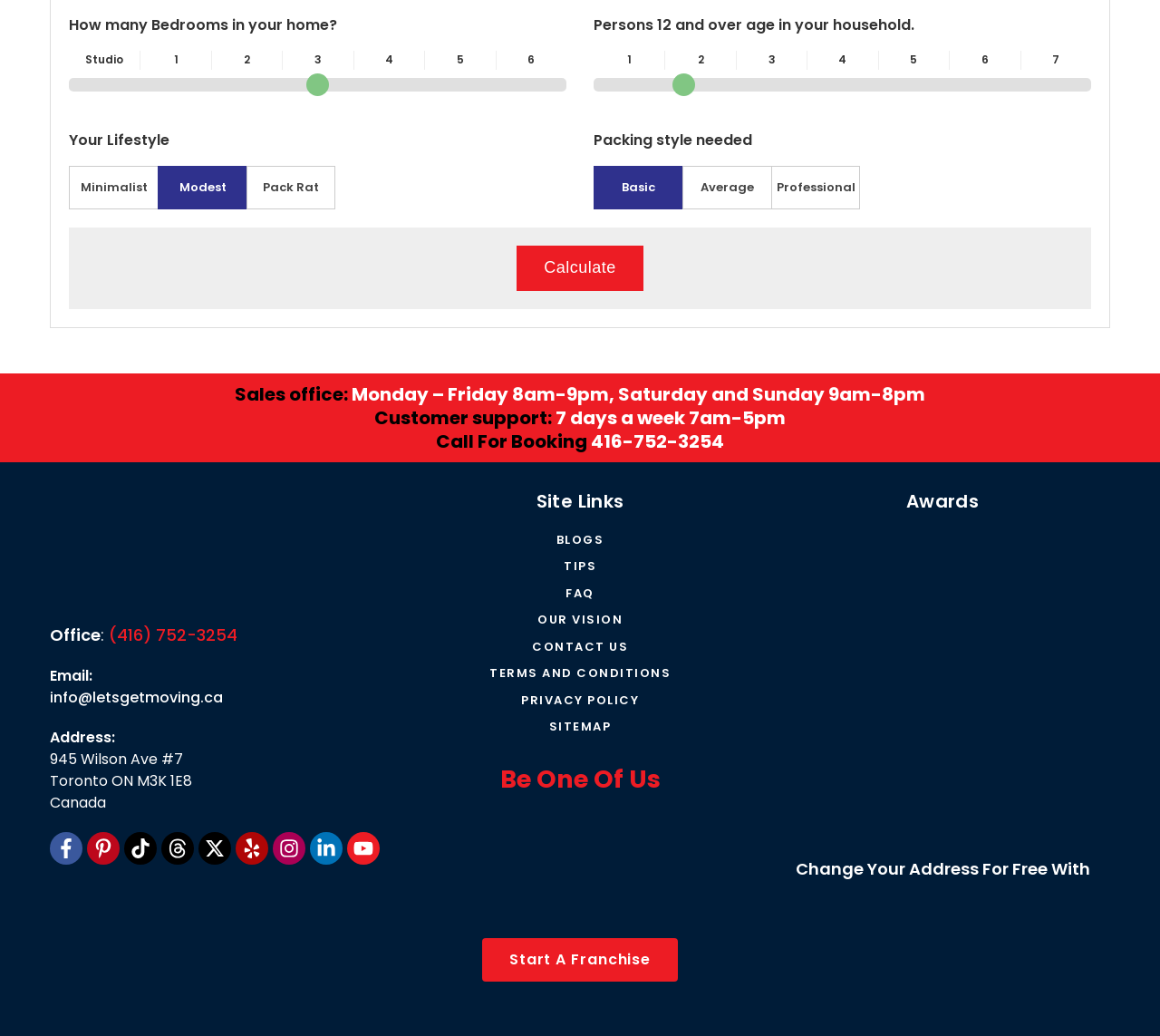What is the minimum number of bedrooms?
Based on the screenshot, provide a one-word or short-phrase response.

Studio